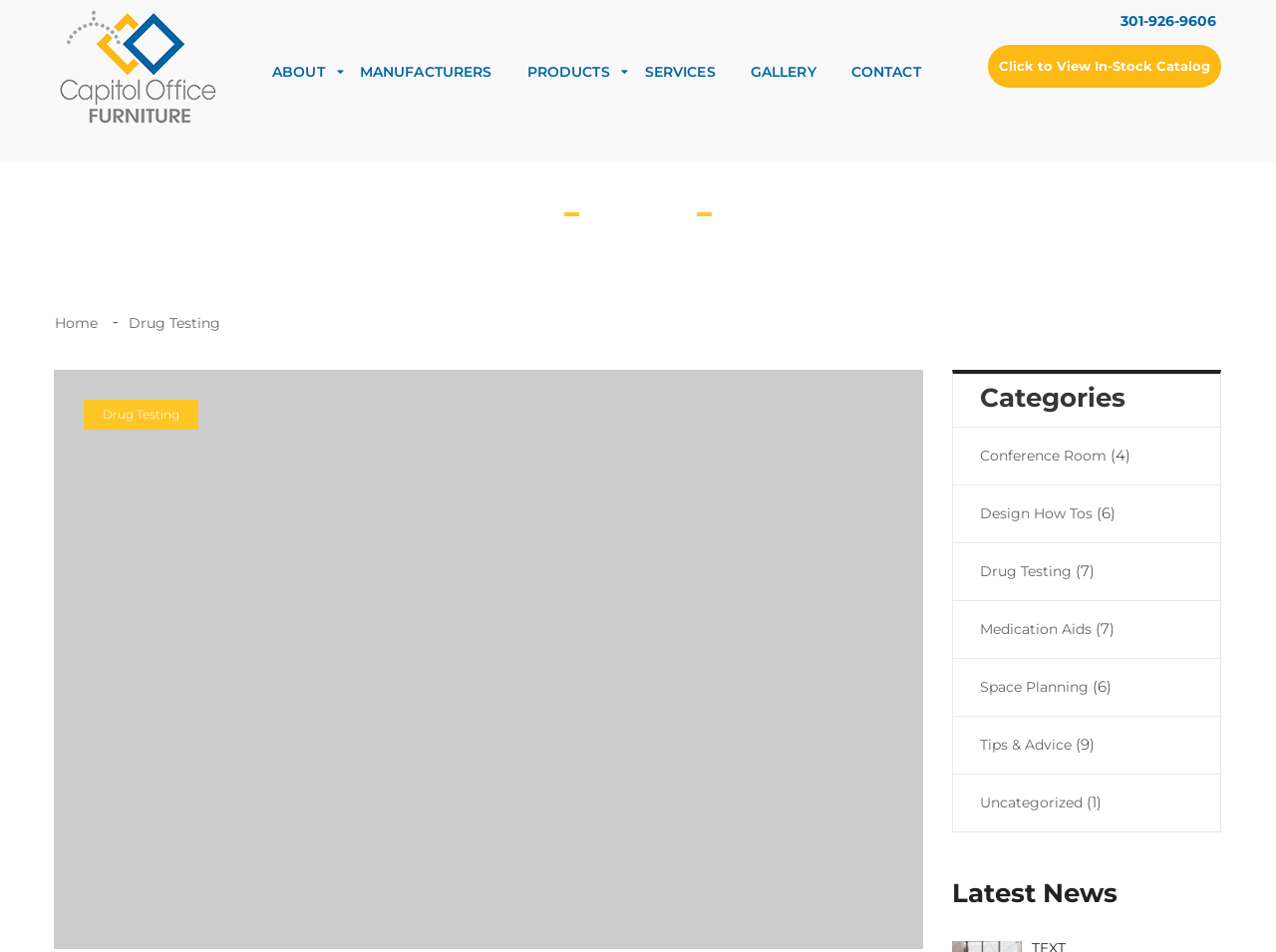Please identify the bounding box coordinates of the clickable element to fulfill the following instruction: "View In-Stock Catalog". The coordinates should be four float numbers between 0 and 1, i.e., [left, top, right, bottom].

[0.774, 0.047, 0.957, 0.092]